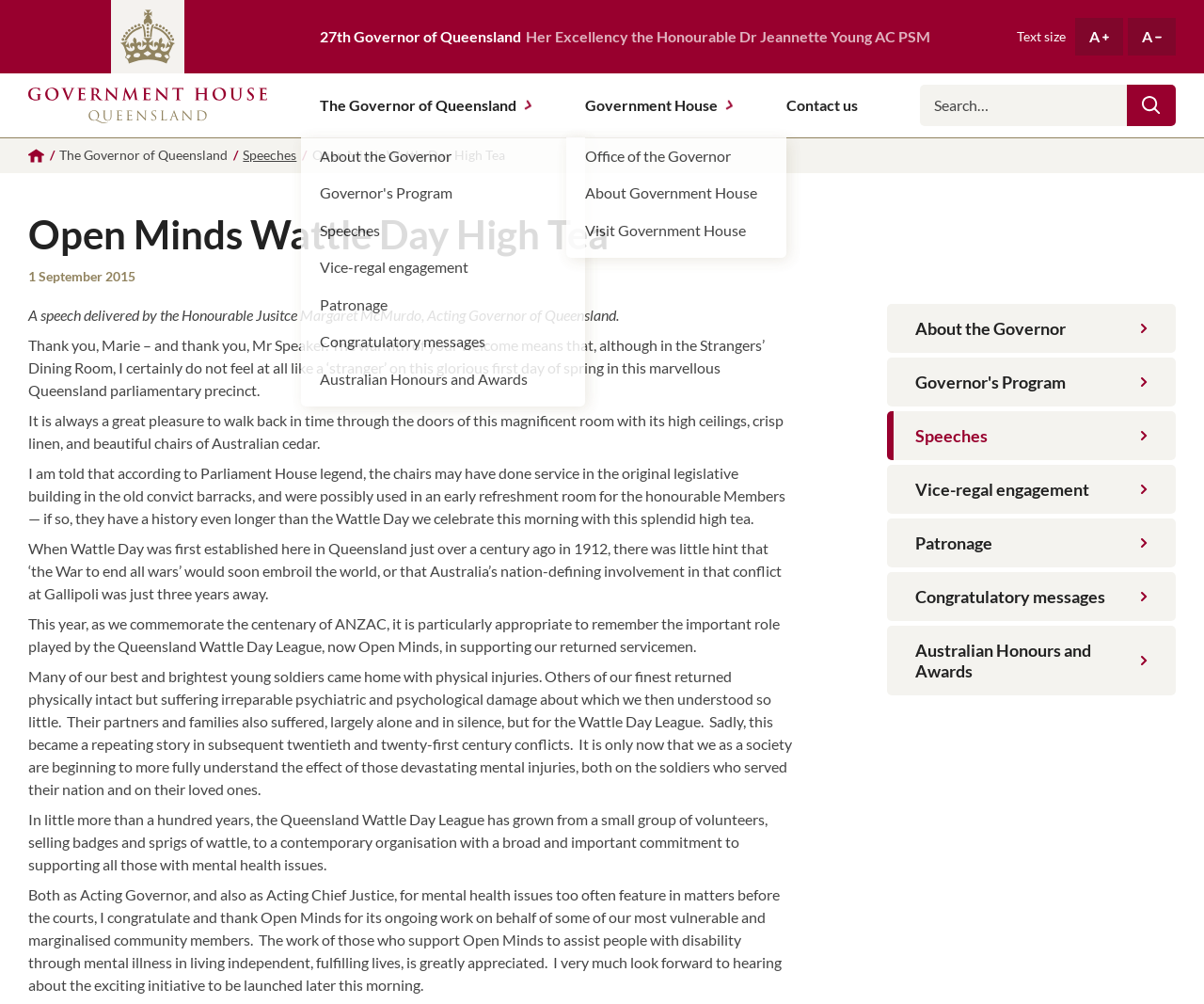Extract the bounding box coordinates of the UI element described by: "Homepage". The coordinates should include four float numbers ranging from 0 to 1, e.g., [left, top, right, bottom].

[0.023, 0.138, 0.037, 0.173]